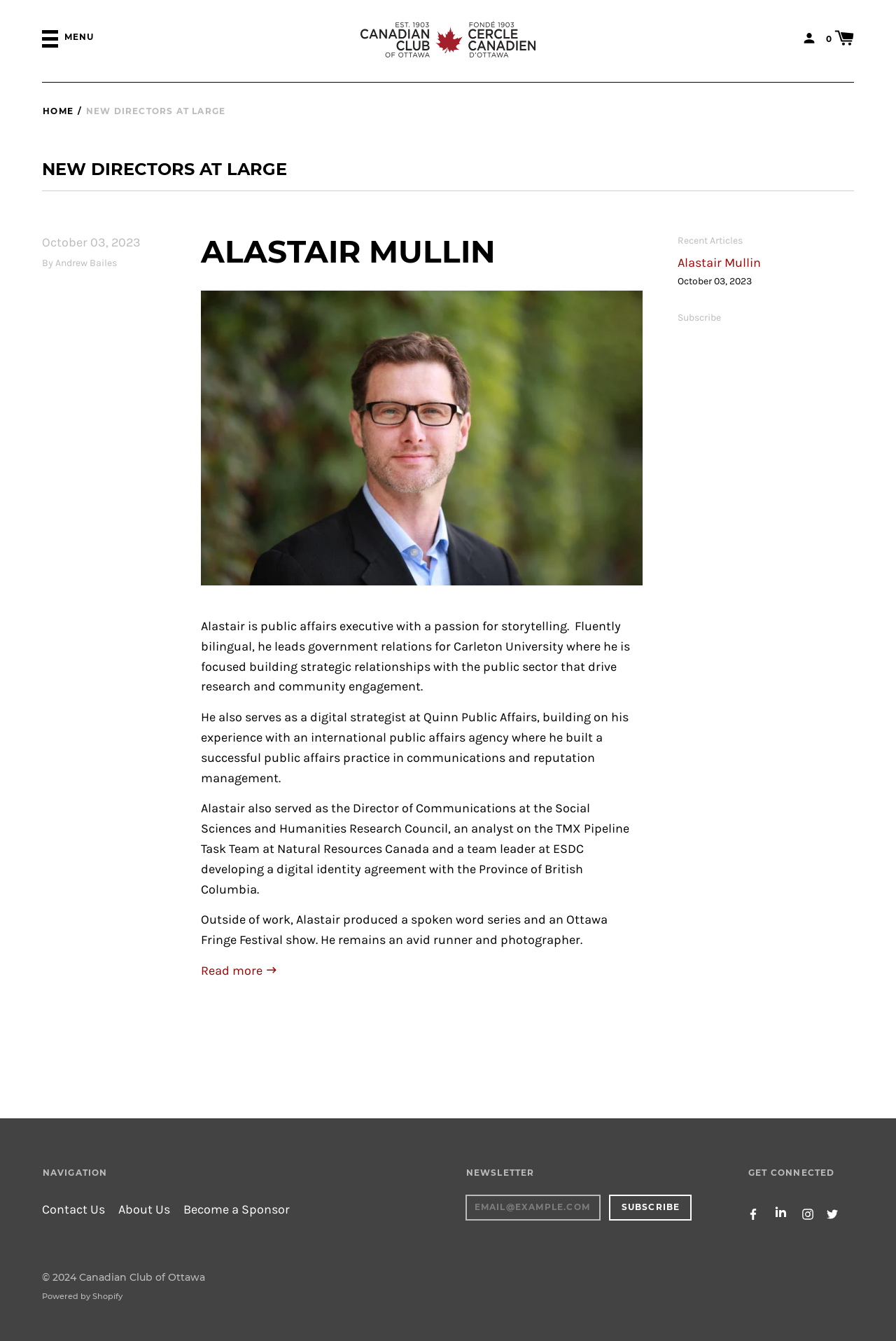Please determine the bounding box coordinates of the element to click on in order to accomplish the following task: "Contact us through Sales002@tianlian.cc". Ensure the coordinates are four float numbers ranging from 0 to 1, i.e., [left, top, right, bottom].

None